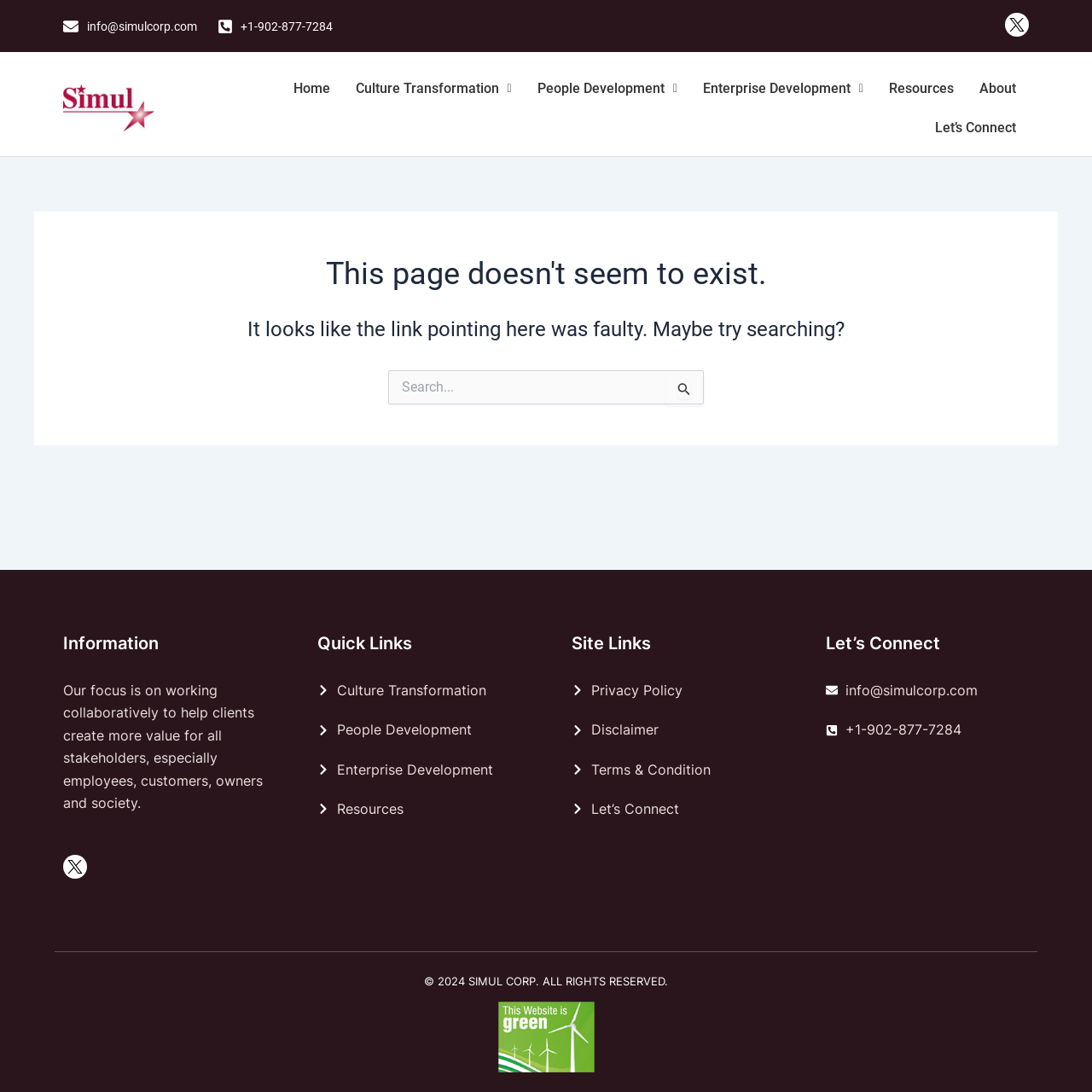Please mark the bounding box coordinates of the area that should be clicked to carry out the instruction: "View Privacy Policy".

[0.523, 0.622, 0.709, 0.643]